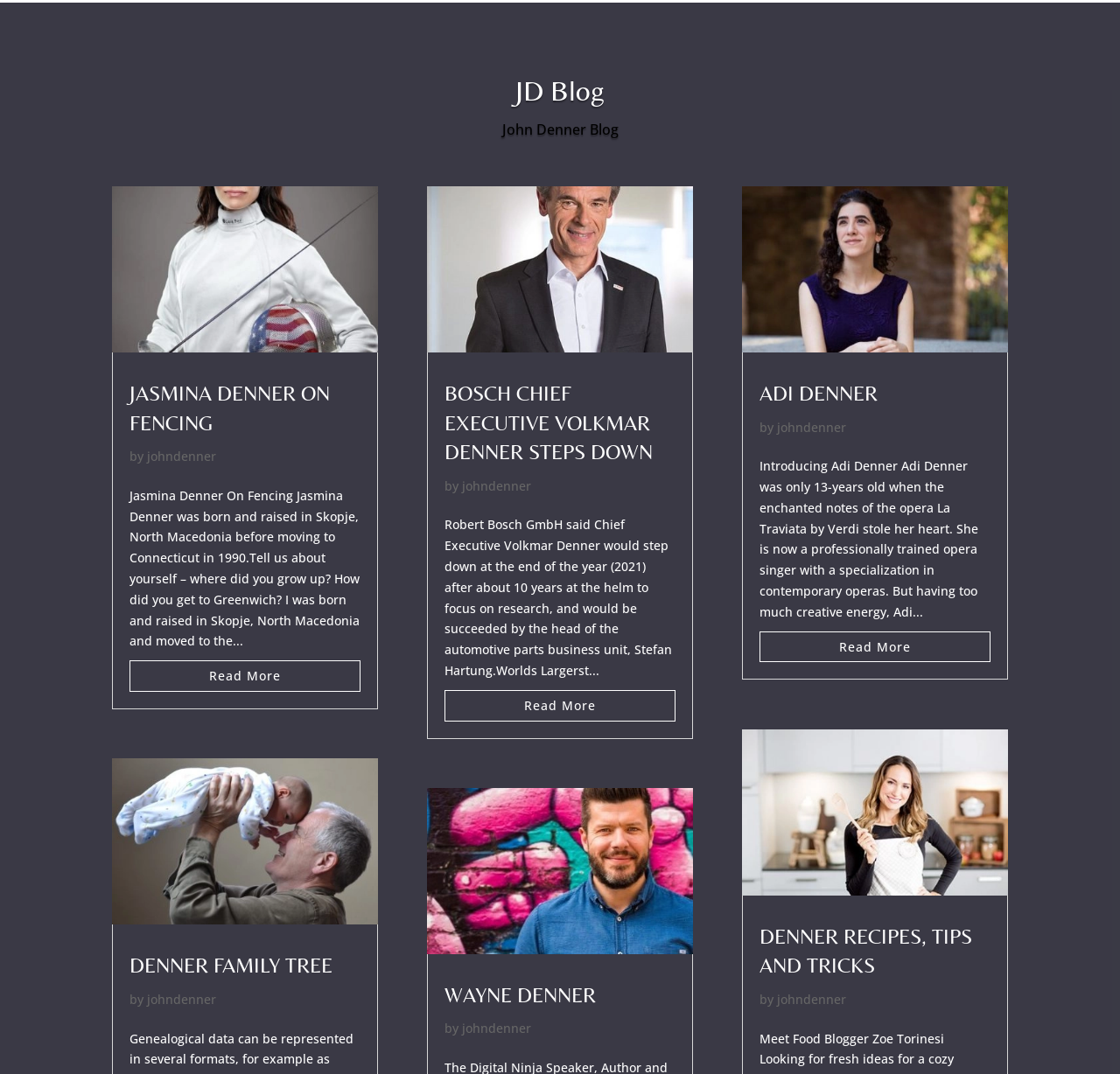Kindly provide the bounding box coordinates of the section you need to click on to fulfill the given instruction: "View the Denner Family Tree".

[0.1, 0.706, 0.337, 0.861]